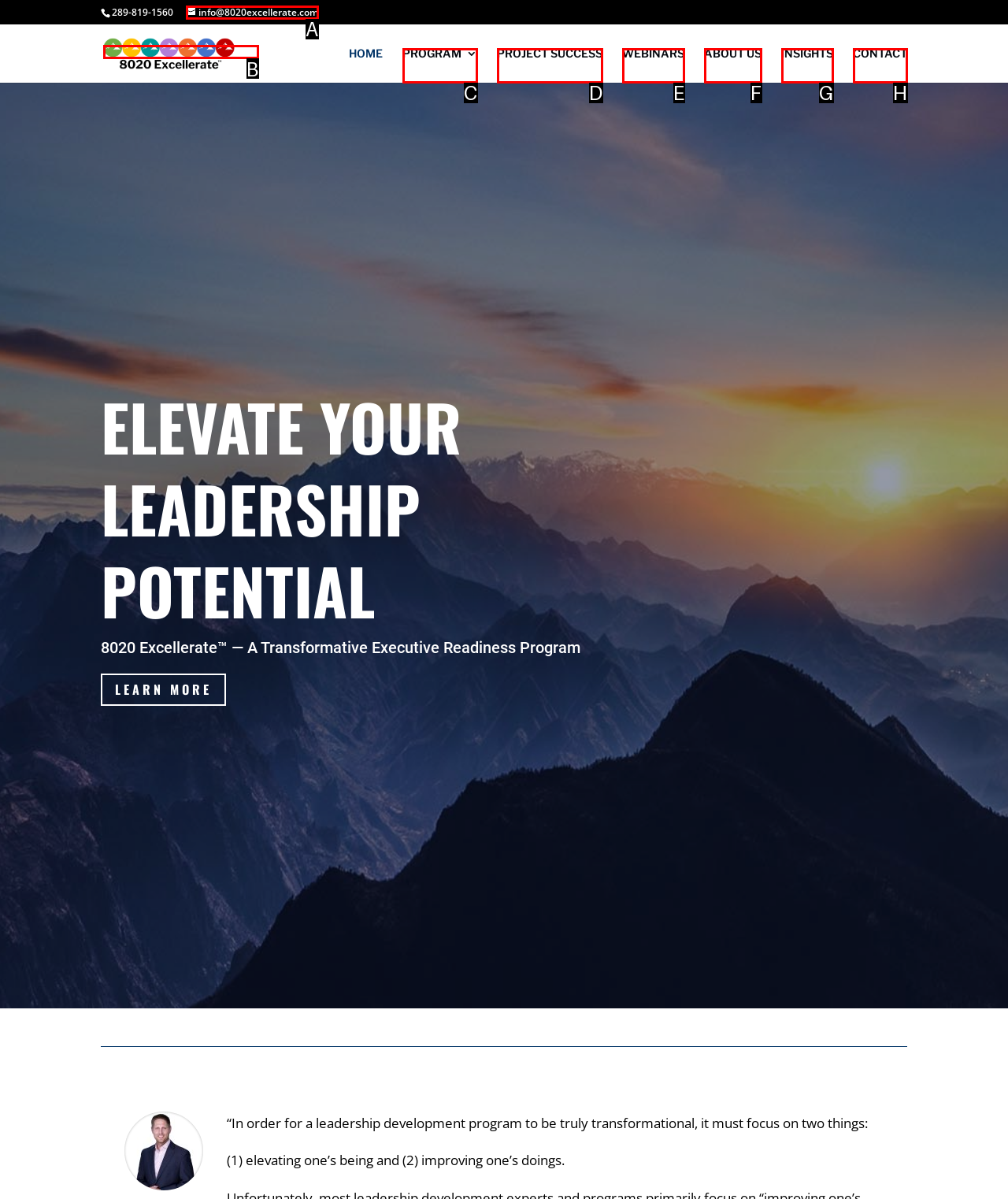Identify the HTML element that corresponds to the following description: PROJECT SUCCESS. Provide the letter of the correct option from the presented choices.

D